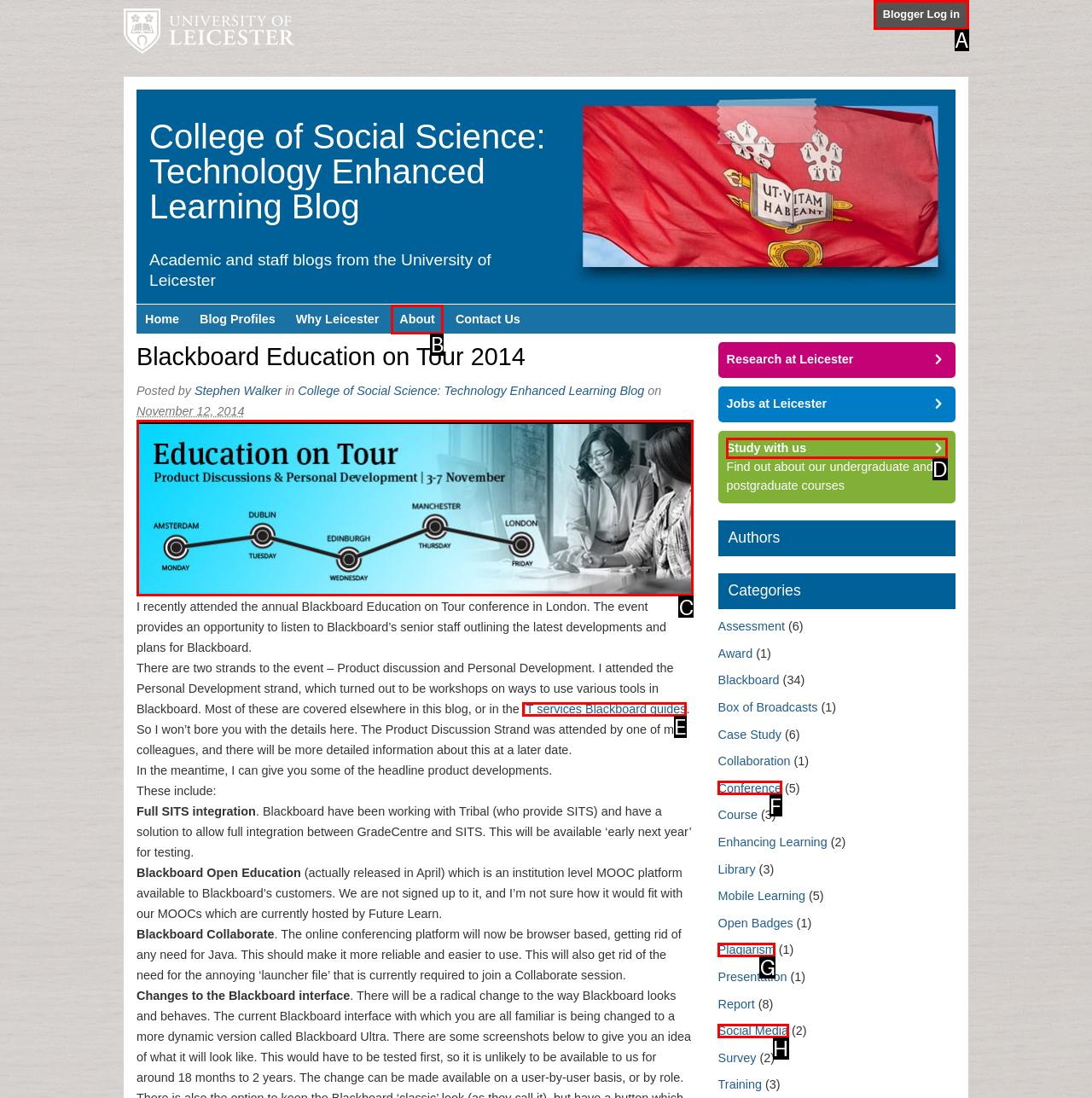Determine the correct UI element to click for this instruction: View the 'blackboard on tour banner' image. Respond with the letter of the chosen element.

C